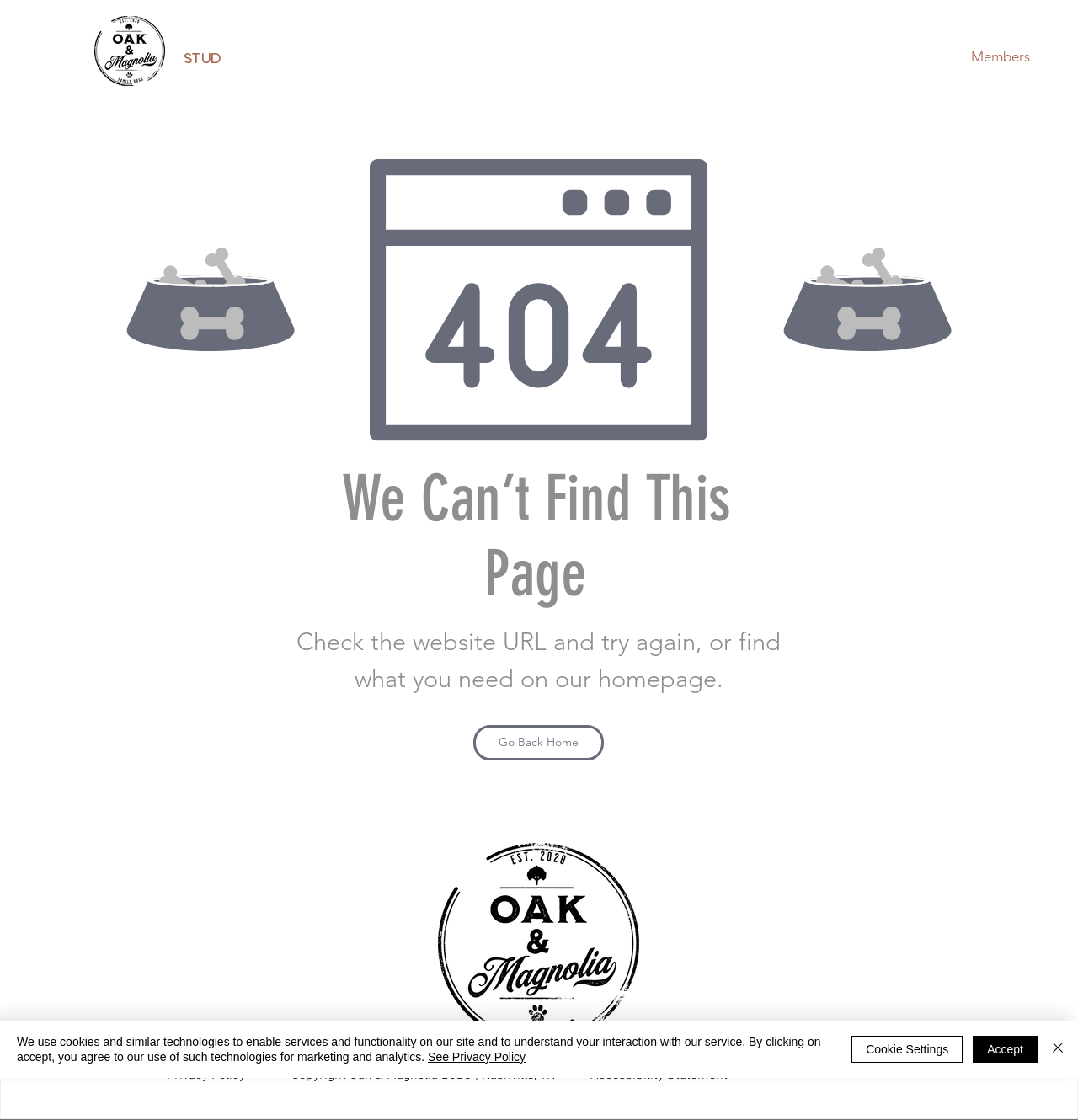Using the element description: "Stud", determine the bounding box coordinates for the specified UI element. The coordinates should be four float numbers between 0 and 1, [left, top, right, bottom].

[0.159, 0.032, 0.216, 0.071]